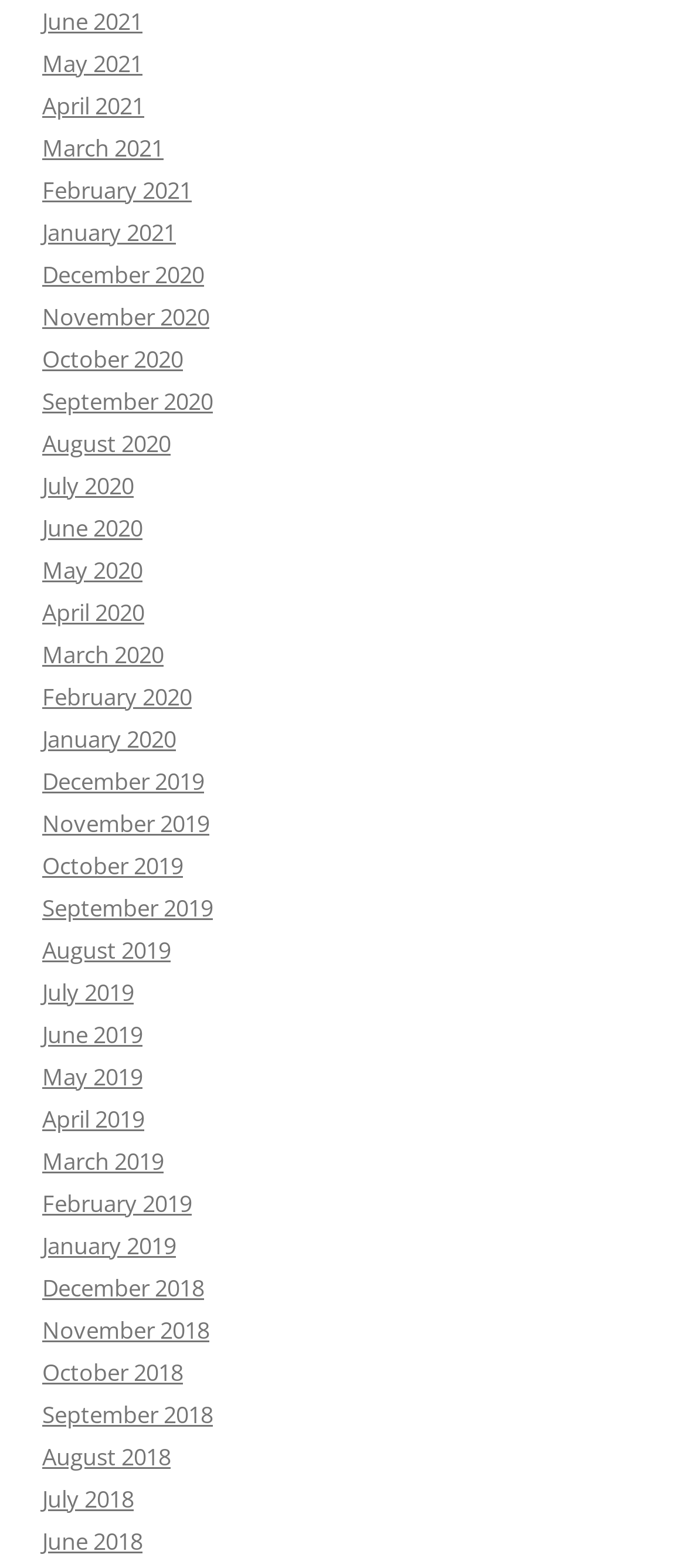Give a concise answer using only one word or phrase for this question:
What is the pattern of the months listed?

Monthly from 2021 to 2018